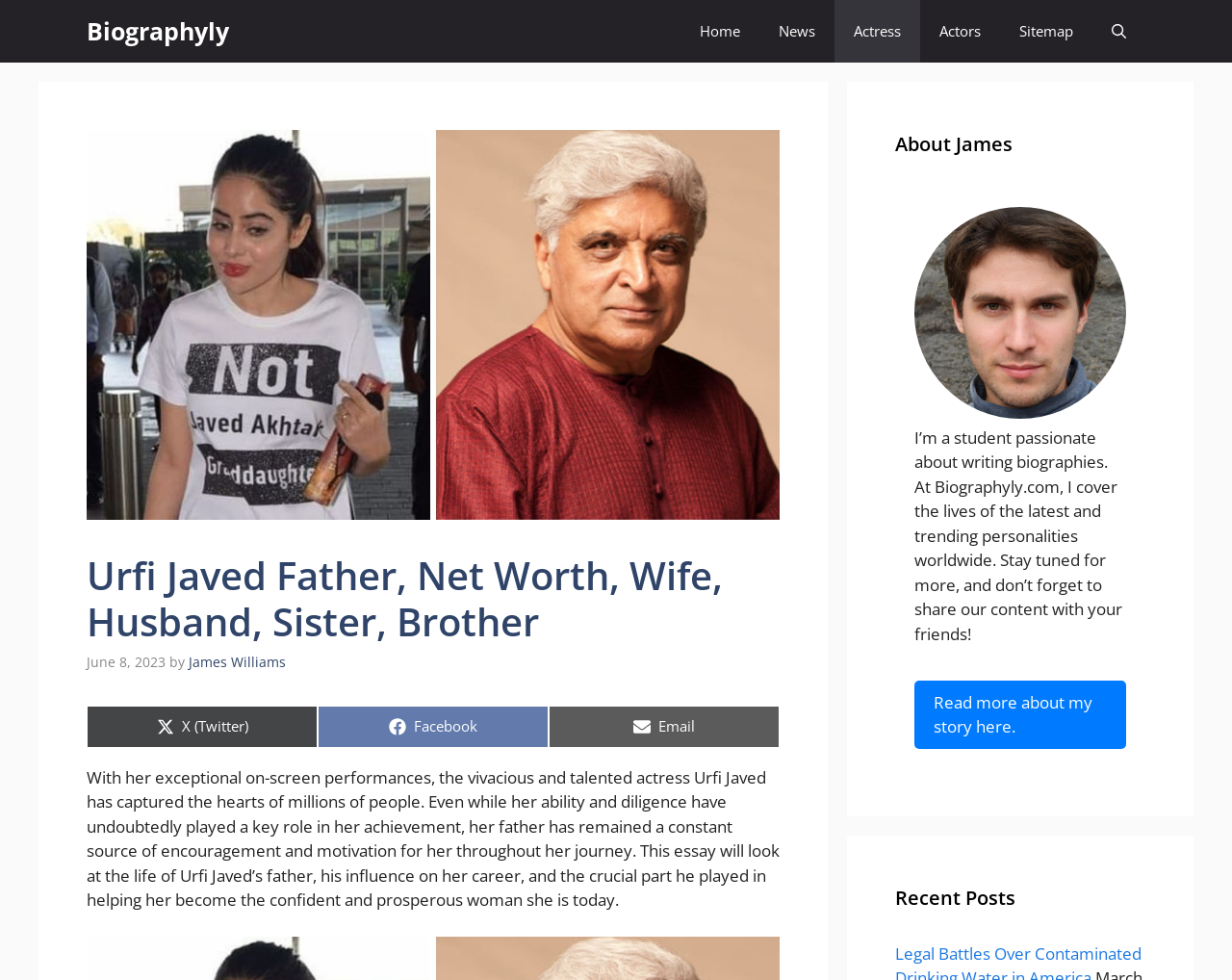From the image, can you give a detailed response to the question below:
What is the name of the website?

The name of the website is mentioned in the navigation bar at the top of the webpage, which is 'Biographyly'. This is also the name of the link in the navigation bar.